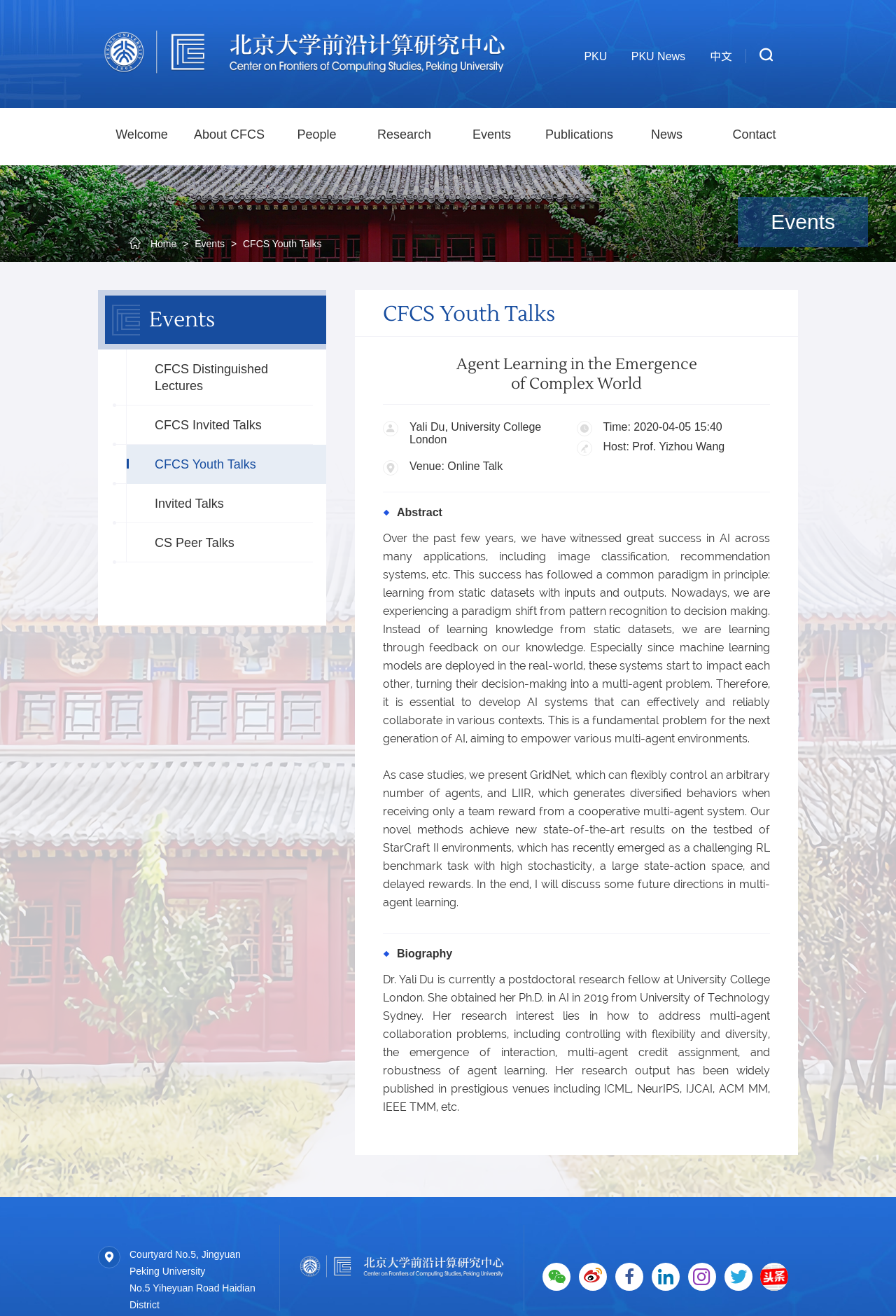Please determine the bounding box coordinates for the element that should be clicked to follow these instructions: "read the abstract".

[0.427, 0.385, 0.859, 0.394]